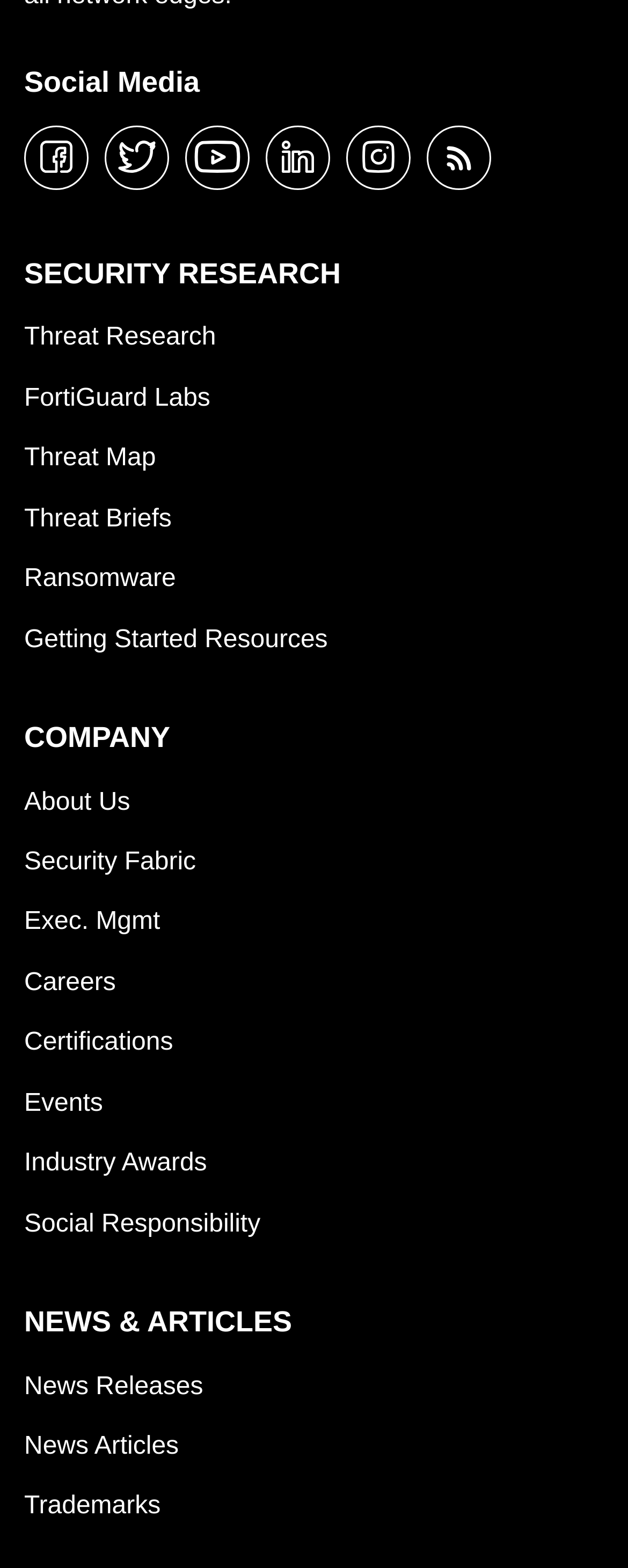What is the category of 'Threat Research'?
Kindly offer a comprehensive and detailed response to the question.

The link 'Threat Research' is located under the category 'SECURITY RESEARCH' which is indicated by the StaticText element with the text 'SECURITY RESEARCH'.